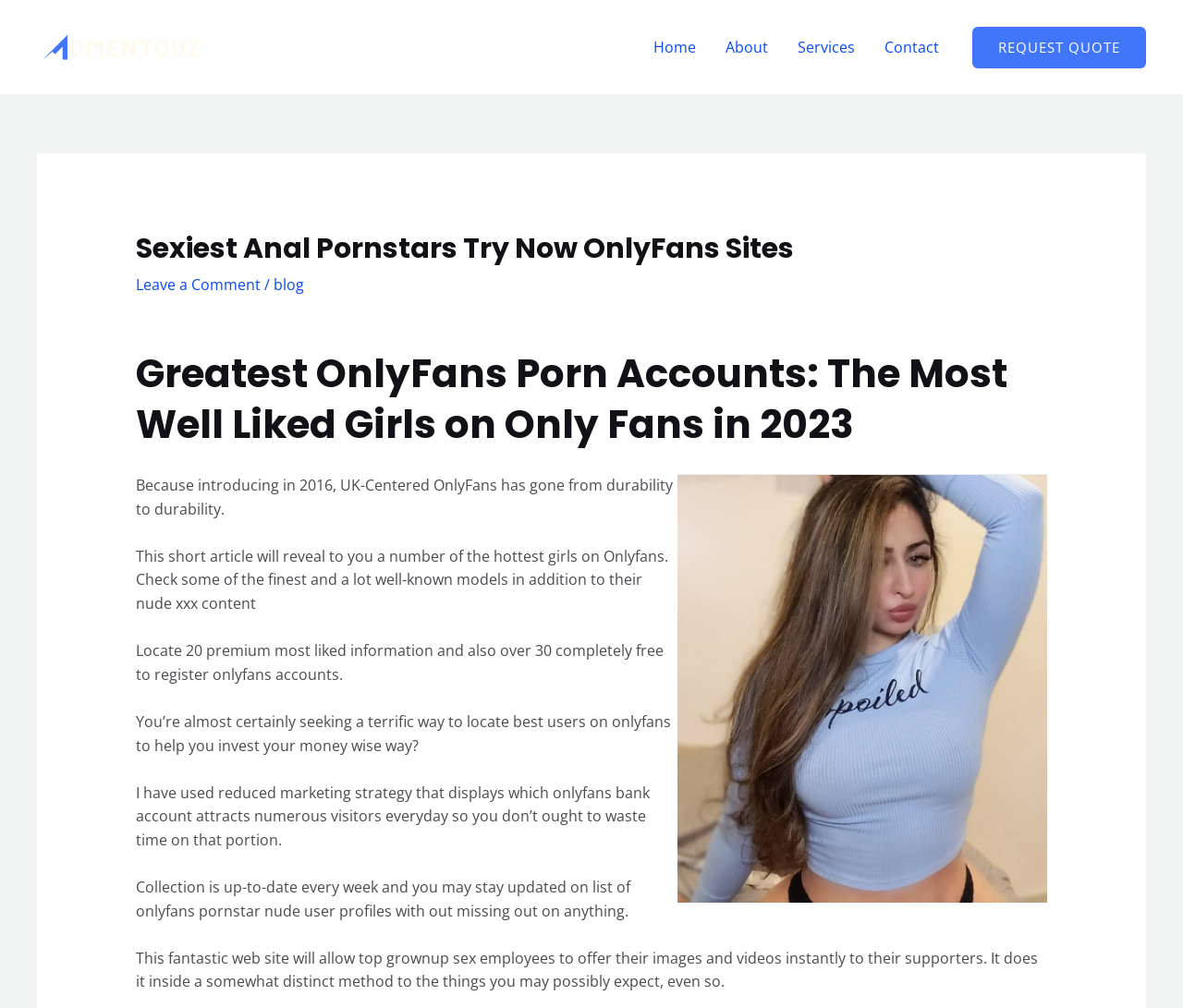What is the website about?
Refer to the image and answer the question using a single word or phrase.

OnlyFans Porn Accounts